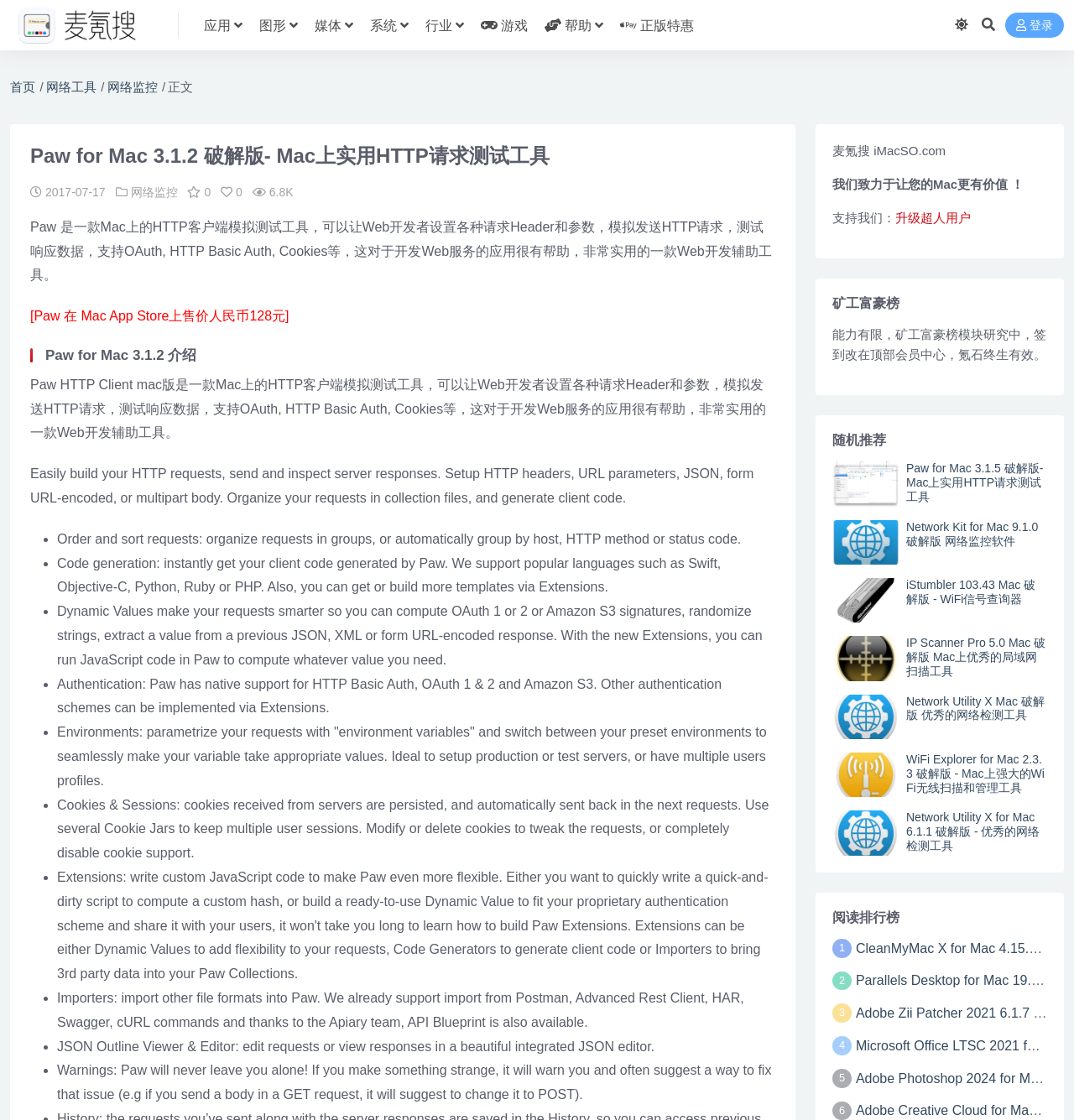Please give a succinct answer using a single word or phrase:
Is there a list of features of Paw?

Yes